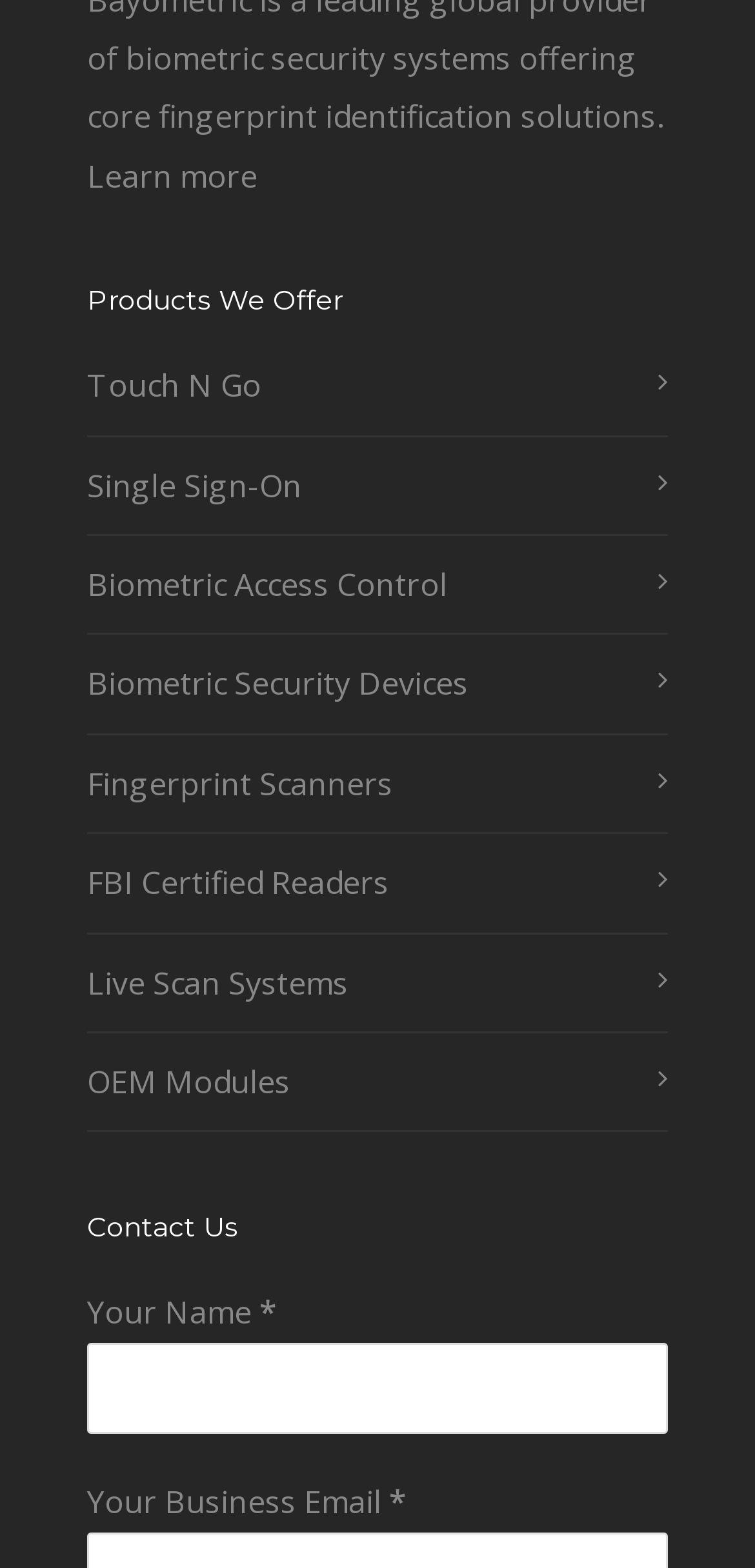Is the 'Your Name' field required?
Could you answer the question in a detailed manner, providing as much information as possible?

I looked at the form under the 'Contact Us' heading and found the 'Your Name' field, which has a '*' symbol indicating that it is a required field.